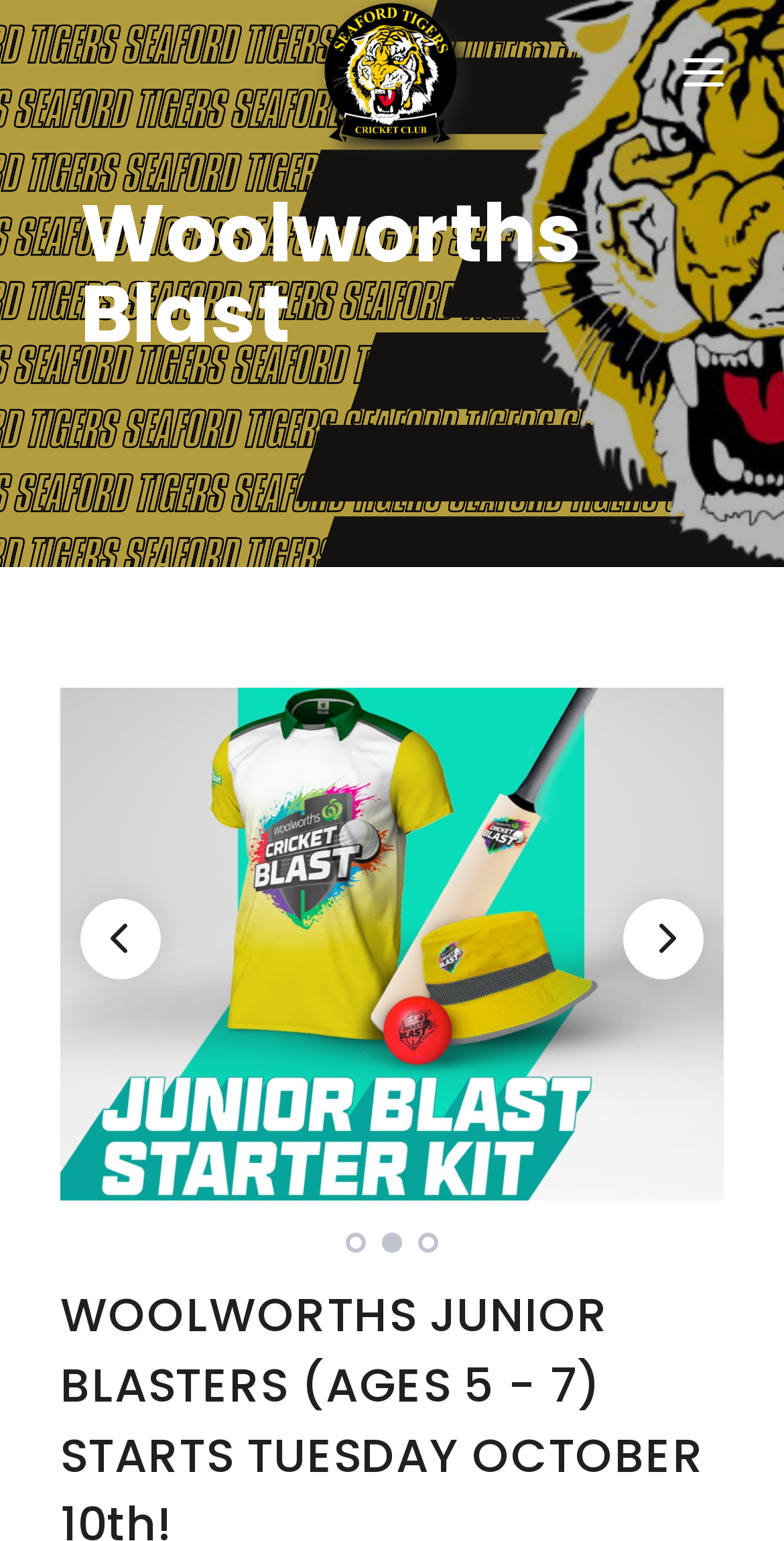Please locate the bounding box coordinates for the element that should be clicked to achieve the following instruction: "Go to the SEASON 2023/24 page". Ensure the coordinates are given as four float numbers between 0 and 1, i.e., [left, top, right, bottom].

[0.077, 0.525, 0.923, 0.583]